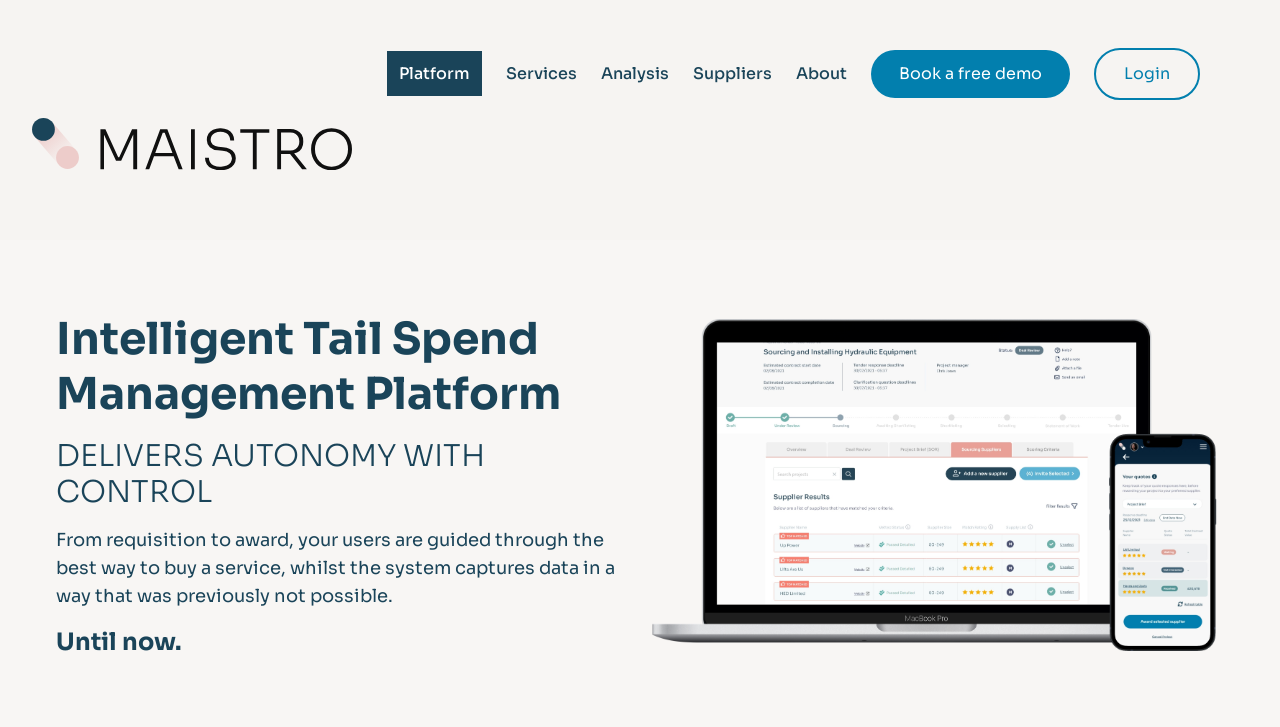Find the bounding box coordinates of the clickable region needed to perform the following instruction: "Click the 'Book a free demo' button". The coordinates should be provided as four float numbers between 0 and 1, i.e., [left, top, right, bottom].

[0.68, 0.069, 0.836, 0.135]